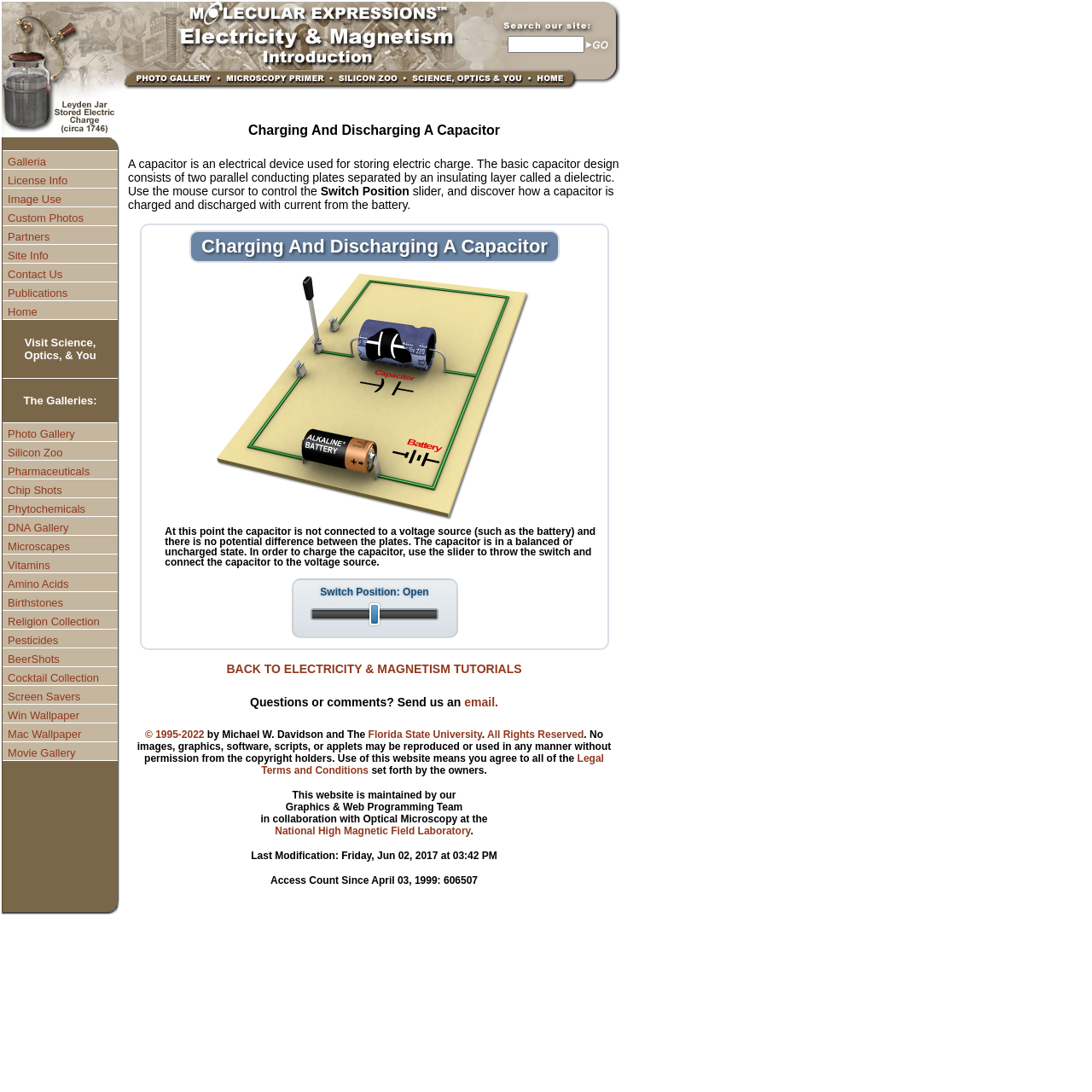Locate the bounding box coordinates of the element you need to click to accomplish the task described by this instruction: "View the License Info".

[0.007, 0.158, 0.062, 0.171]